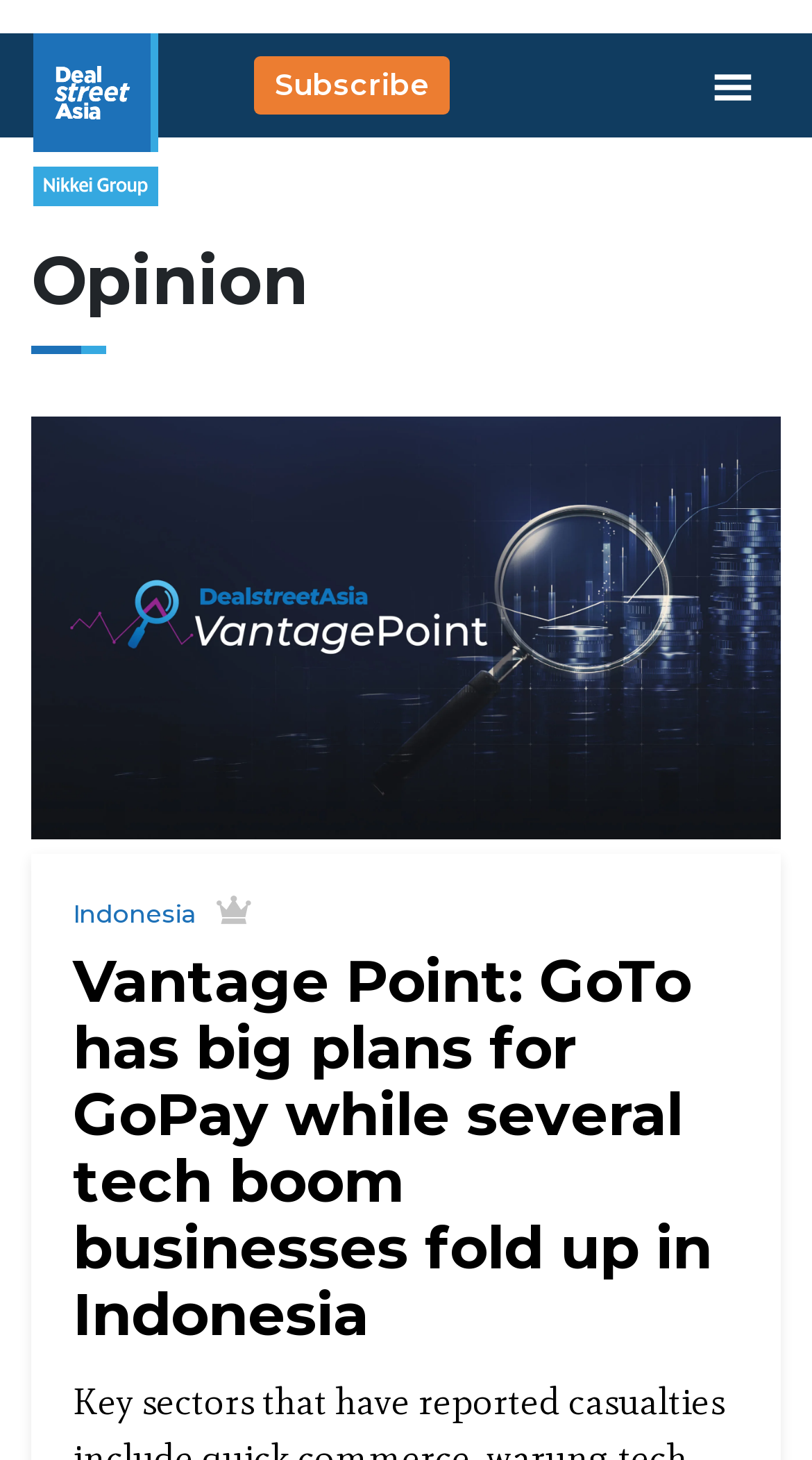Provide the bounding box coordinates of the HTML element this sentence describes: "Subscribe". The bounding box coordinates consist of four float numbers between 0 and 1, i.e., [left, top, right, bottom].

[0.314, 0.041, 0.573, 0.076]